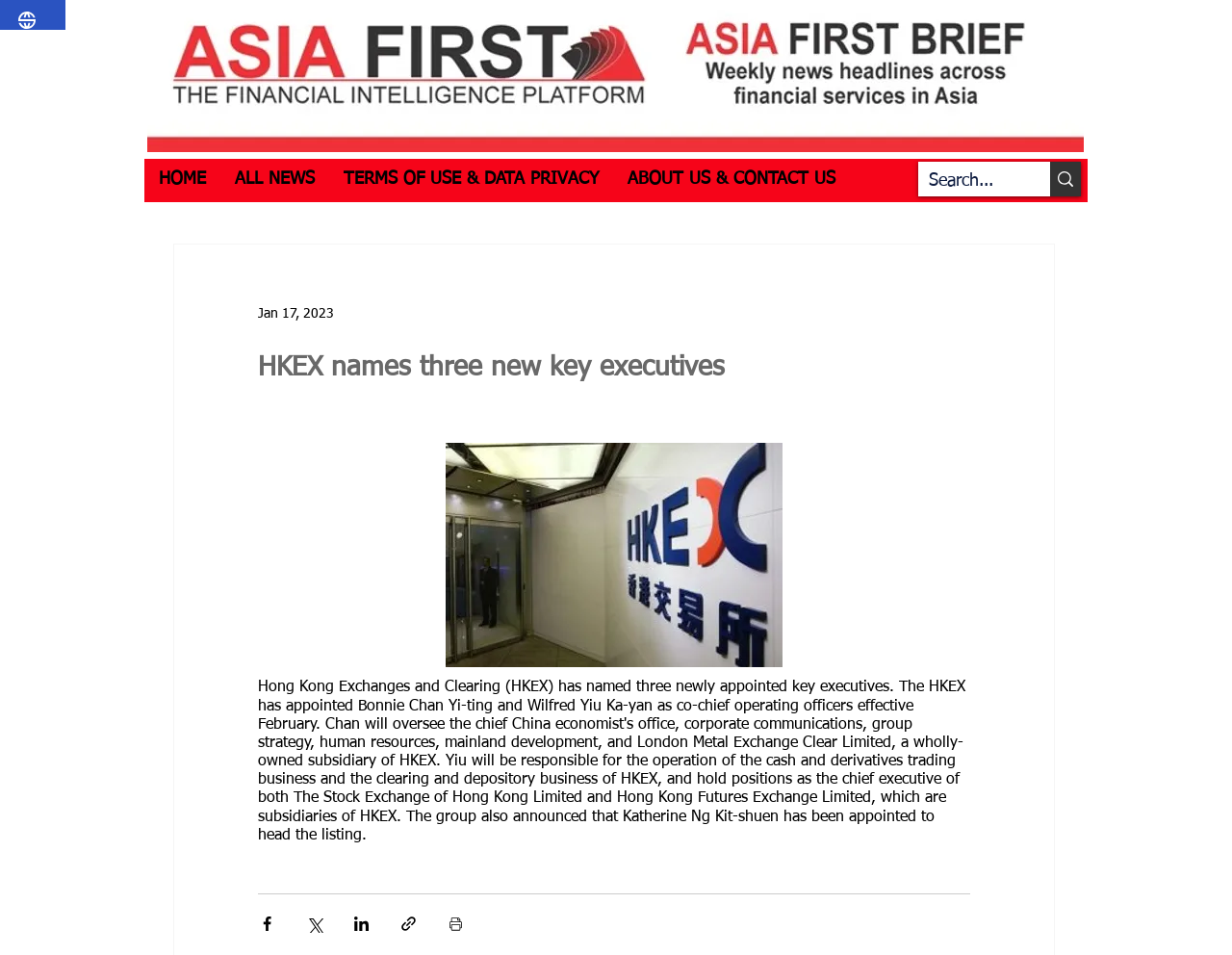Give a concise answer using one word or a phrase to the following question:
How many navigation links are available?

4